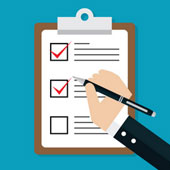What is the clipboard made of?
Offer a detailed and full explanation in response to the question.

The caption describes the clipboard as brown, which is in contrast to the vibrant teal background and the white checklist paper, indicating that the clipboard is made of a brown material.